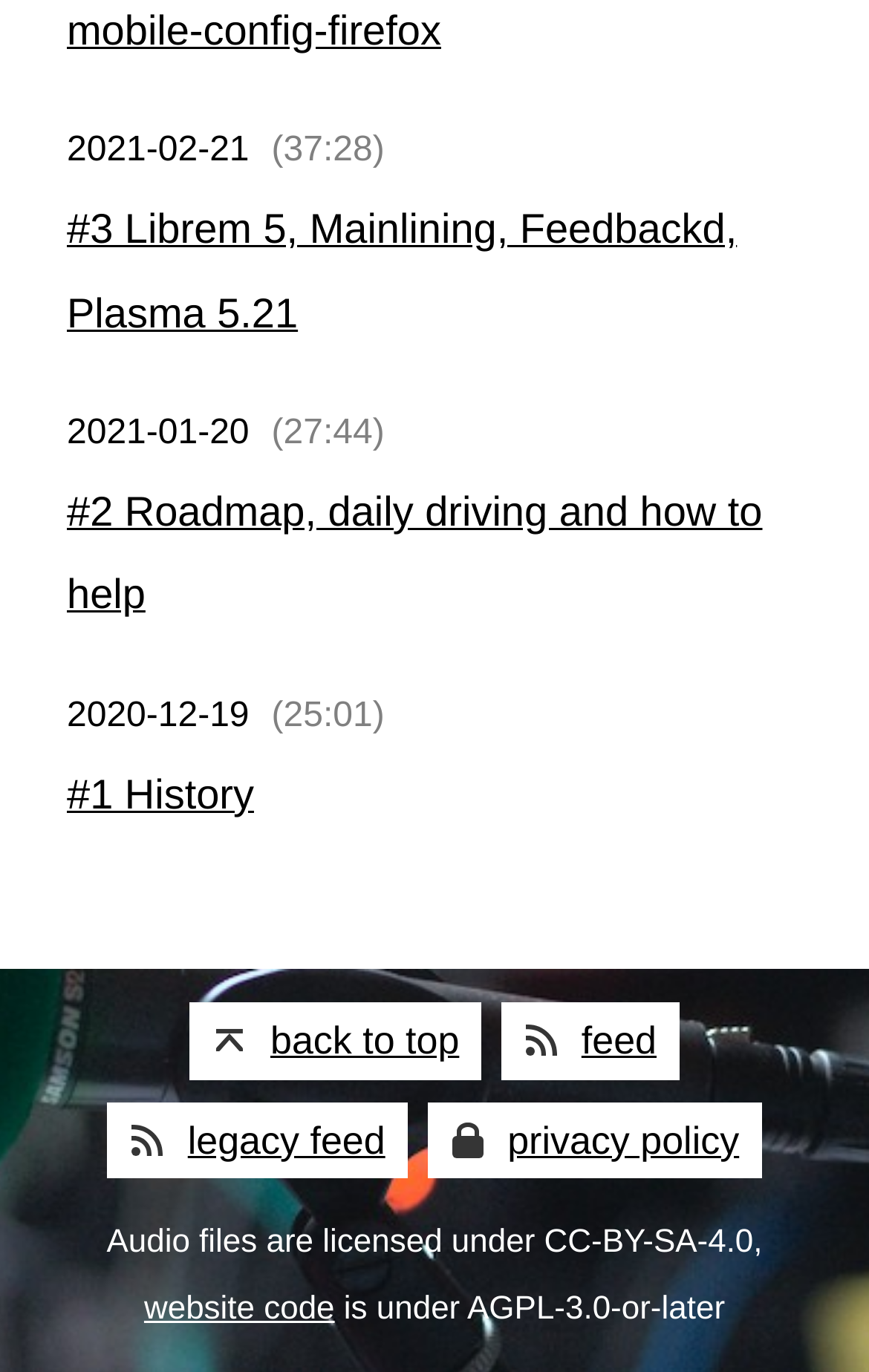Answer with a single word or phrase: 
How many links are there on the webpage?

7